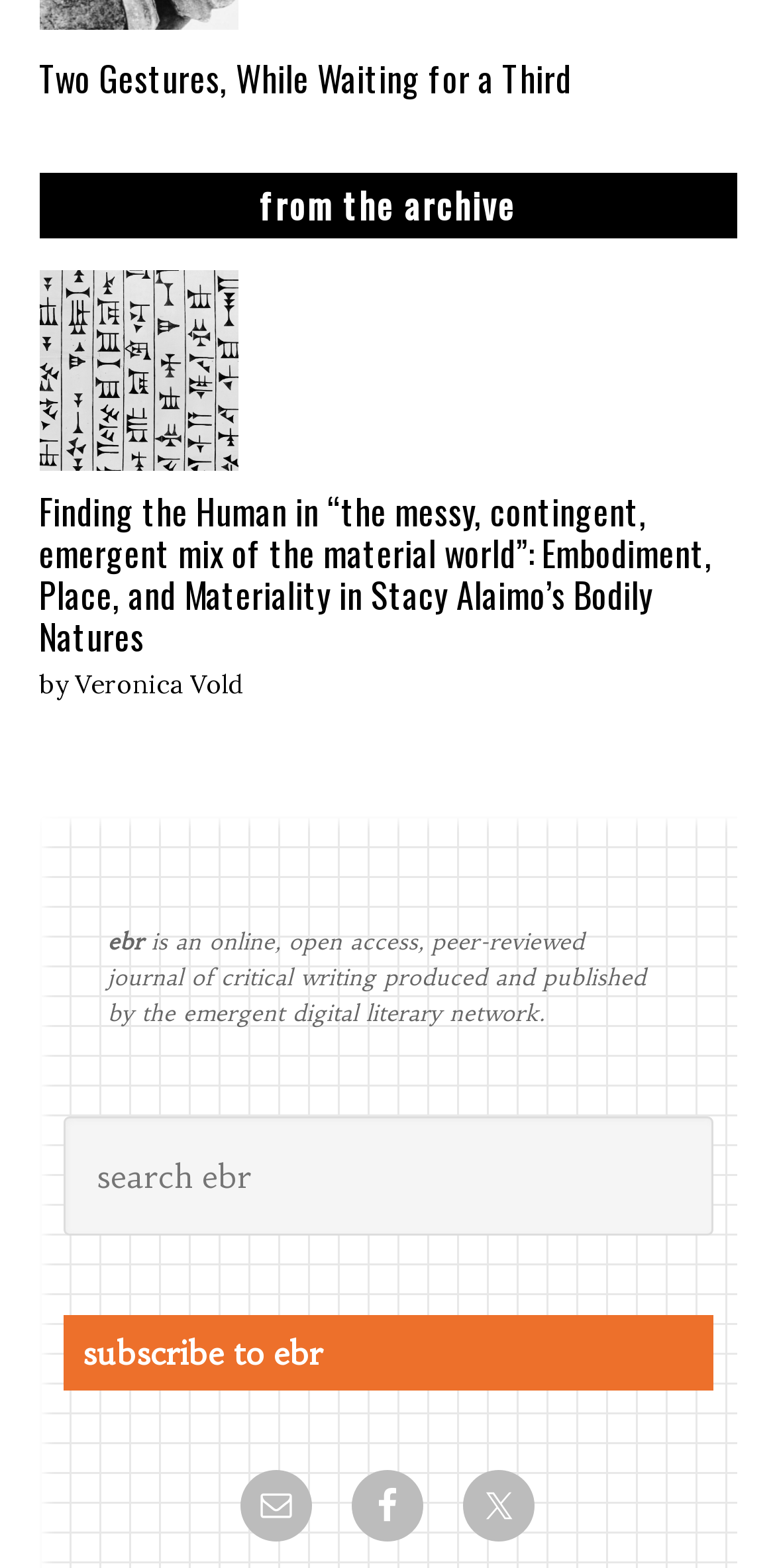Who is the author of the article 'Two Gestures, While Waiting for a Third'?
Please give a detailed answer to the question using the information shown in the image.

The author of the article 'Two Gestures, While Waiting for a Third' is not explicitly mentioned on the webpage. Although there is a link to the article, there is no author information provided.